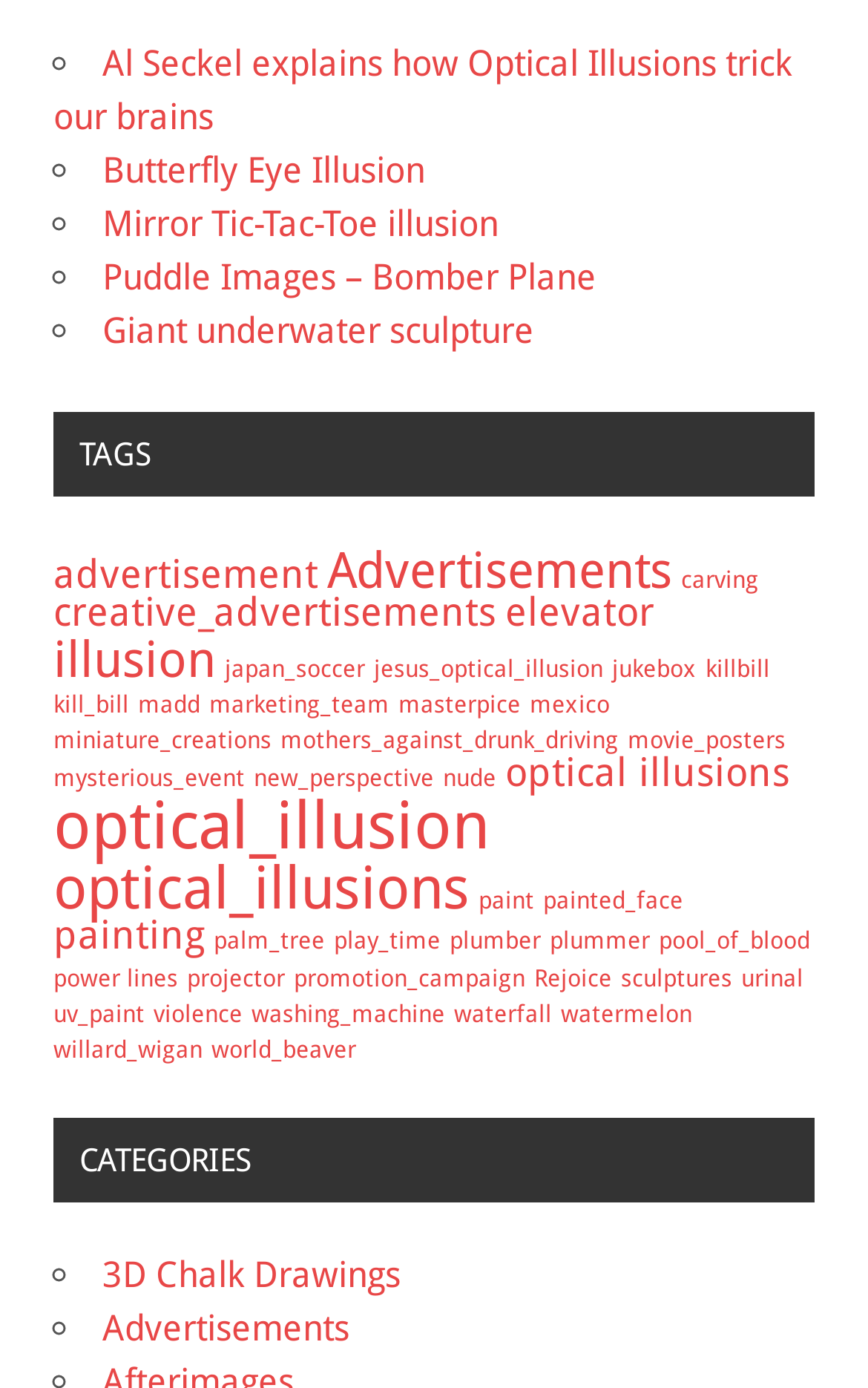Bounding box coordinates must be specified in the format (top-left x, top-left y, bottom-right x, bottom-right y). All values should be floating point numbers between 0 and 1. What are the bounding box coordinates of the UI element described as: painting

[0.062, 0.658, 0.236, 0.69]